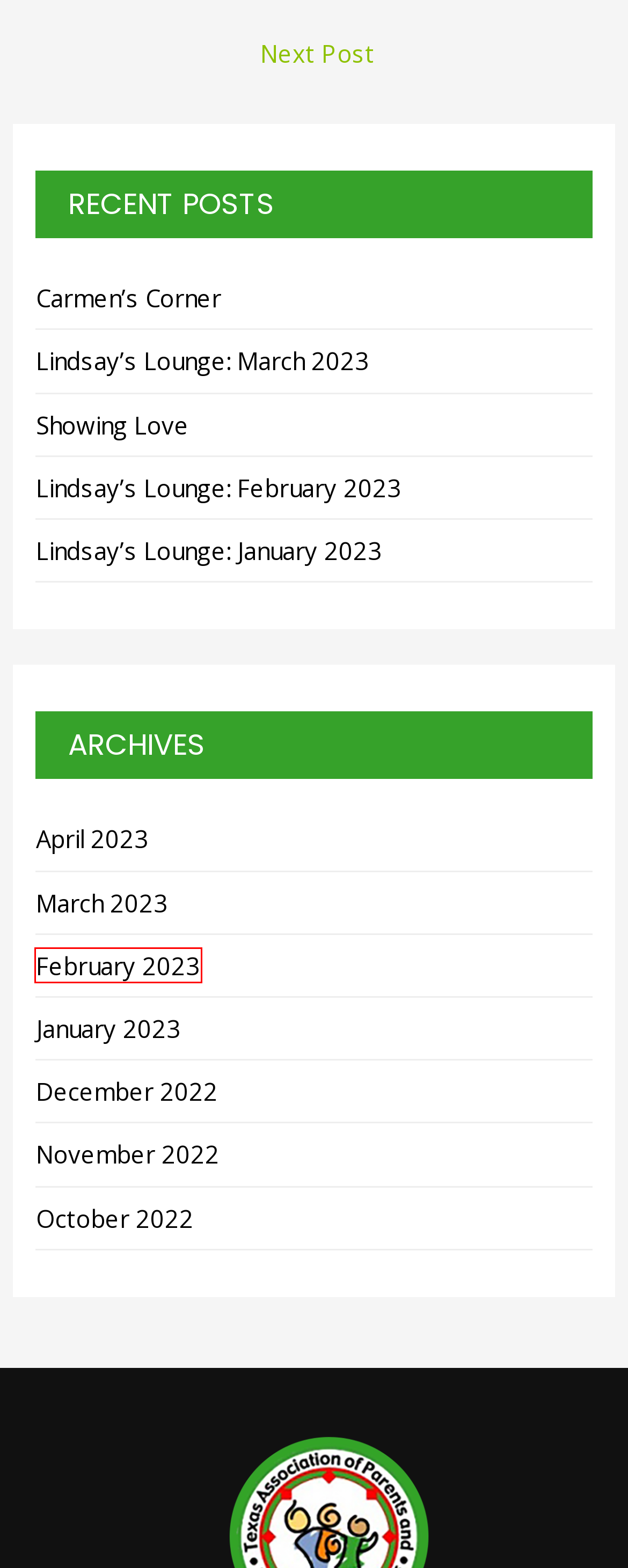You are provided with a screenshot of a webpage that has a red bounding box highlighting a UI element. Choose the most accurate webpage description that matches the new webpage after clicking the highlighted element. Here are your choices:
A. January 2023 - Texas Association of Parents and Educators of the Deaf
B. Lindsay's Lounge: March 2023 - Texas Association of Parents and Educators of the Deaf
C. April 2023 - Texas Association of Parents and Educators of the Deaf
D. Showing Love - Texas Association of Parents and Educators of the Deaf
E. Lindsay's Lounge: December 2022 - Texas Association of Parents and Educators of the Deaf
F. Lindsay's Lounge: February 2023 - Texas Association of Parents and Educators of the Deaf
G. February 2023 - Texas Association of Parents and Educators of the Deaf
H. November 2022 - Texas Association of Parents and Educators of the Deaf

G